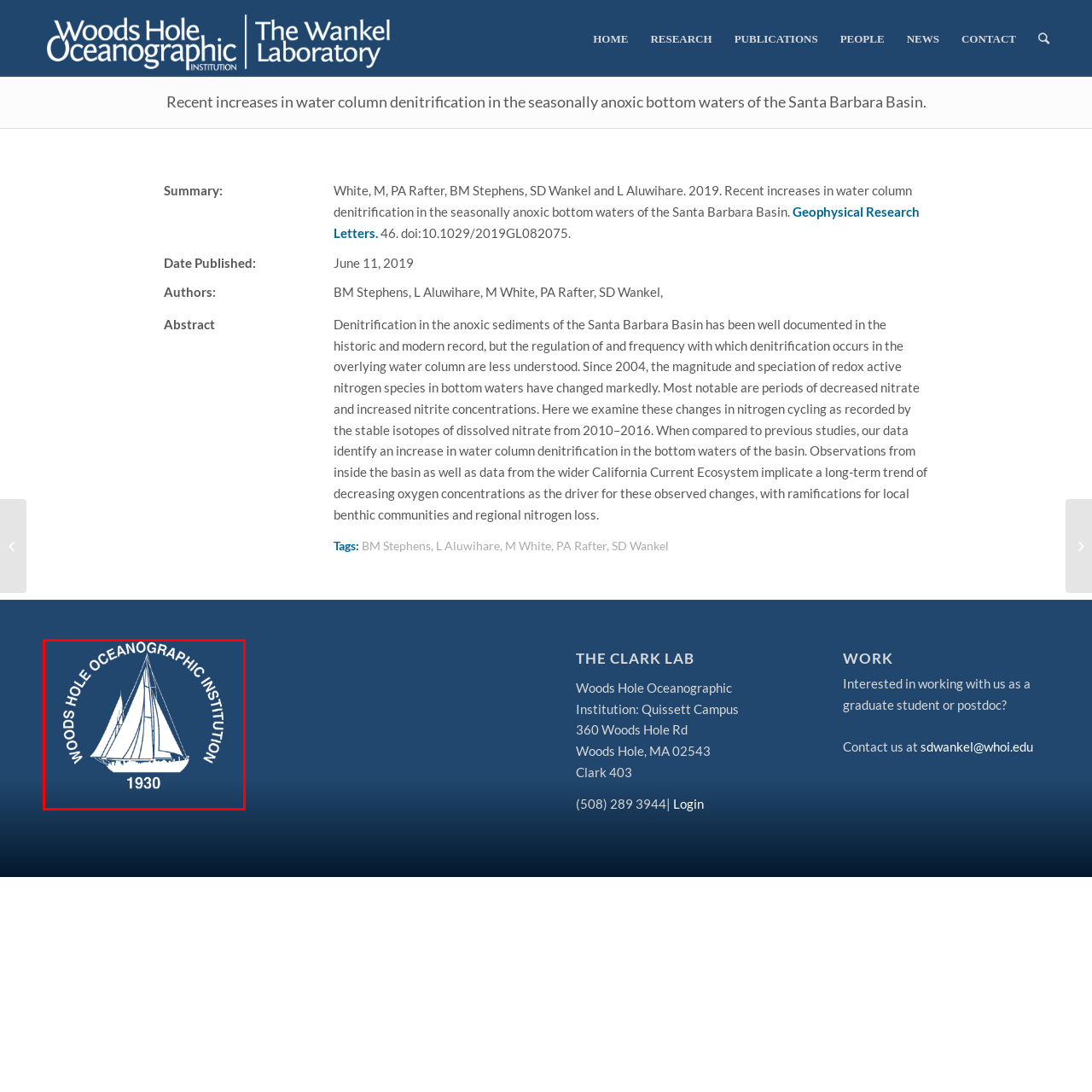Focus on the image within the purple boundary, What is represented by the stylized sailboat? 
Answer briefly using one word or phrase.

Maritime research and exploration